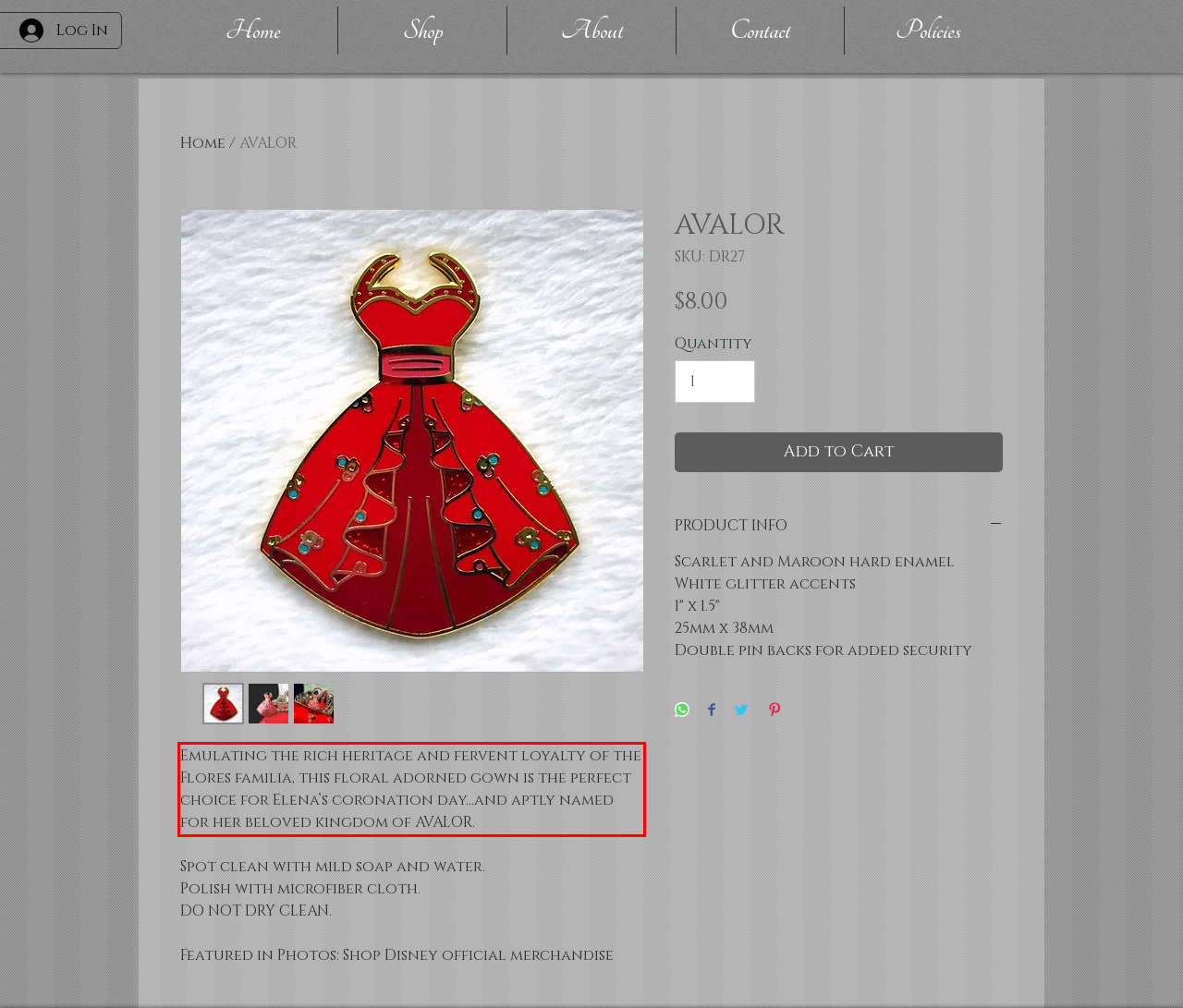Using the provided screenshot of a webpage, recognize and generate the text found within the red rectangle bounding box.

Emulating the rich heritage and fervent loyalty of the Flores familia, this floral adorned gown is the perfect choice for Elena’s coronation day…and aptly named for her beloved kingdom of AVALOR.